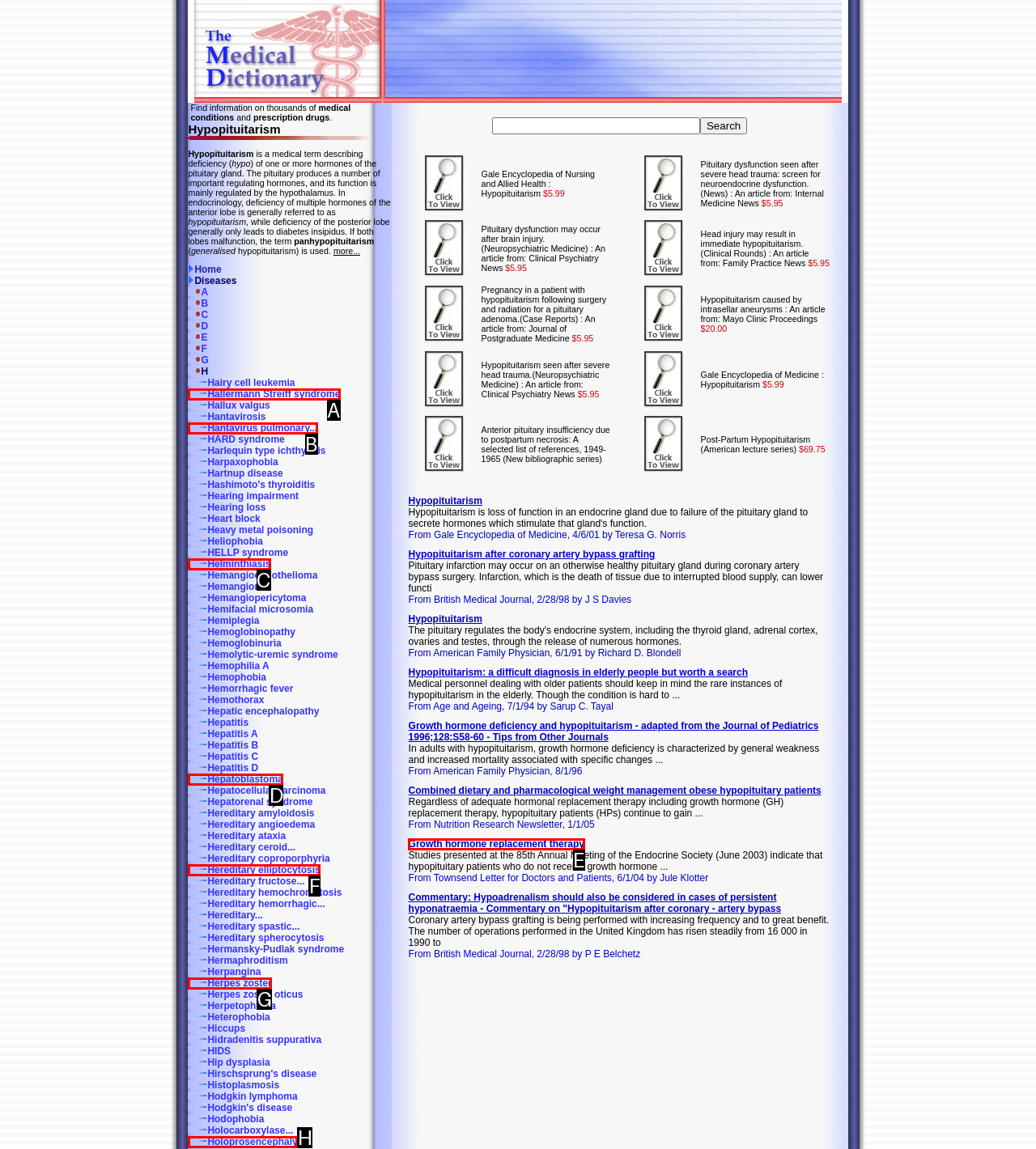Pinpoint the HTML element that fits the description: Growth hormone replacement therapy
Answer by providing the letter of the correct option.

E